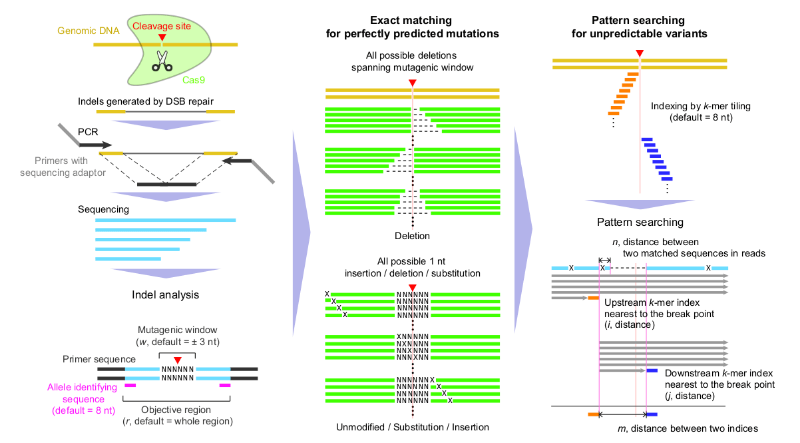What strategy is used to identify perfectly predicted mutations?
Based on the image, answer the question with a single word or brief phrase.

Exact matching